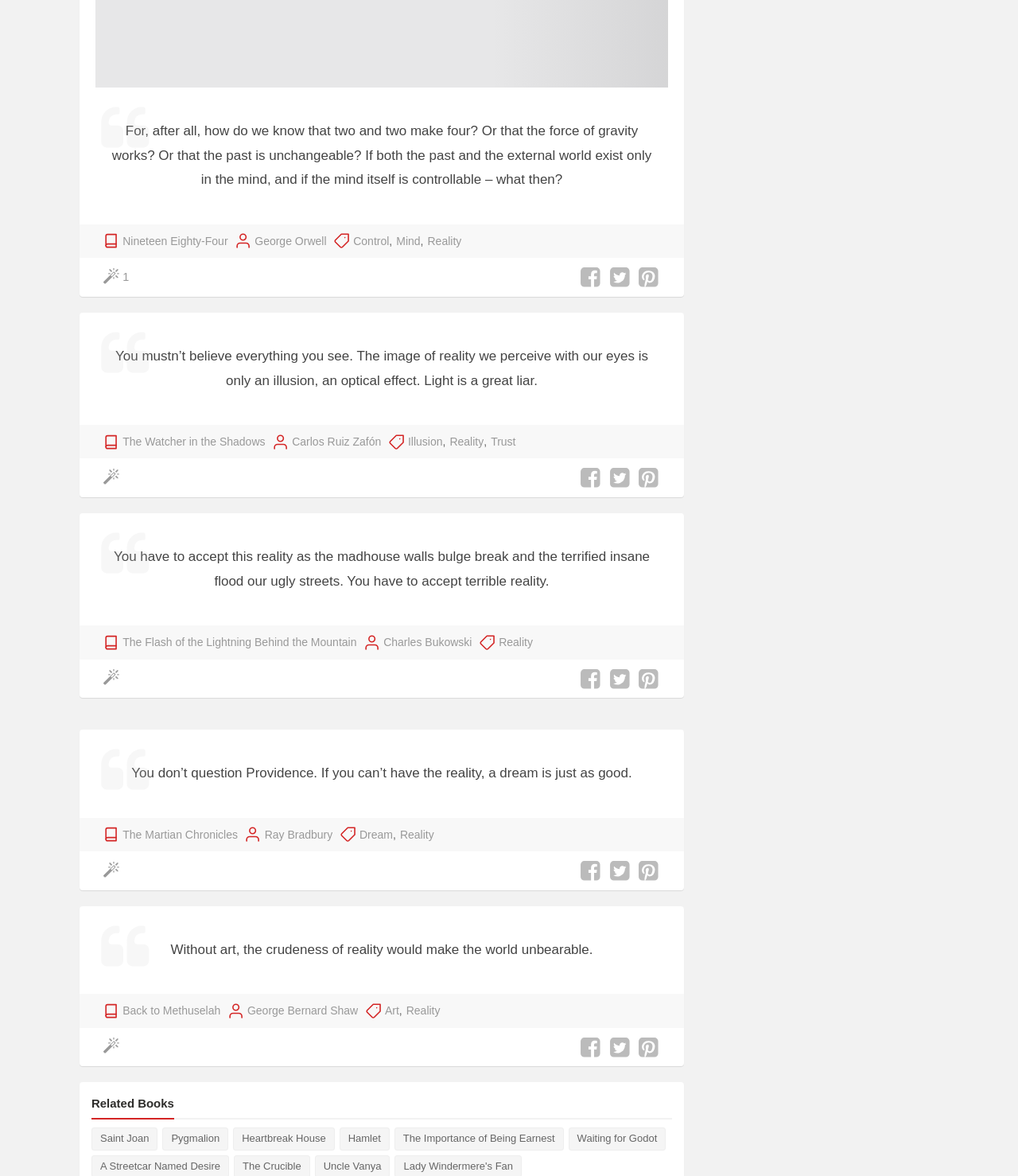Give a short answer to this question using one word or a phrase:
What is the theme of the quotes on this webpage?

Reality and Illusion